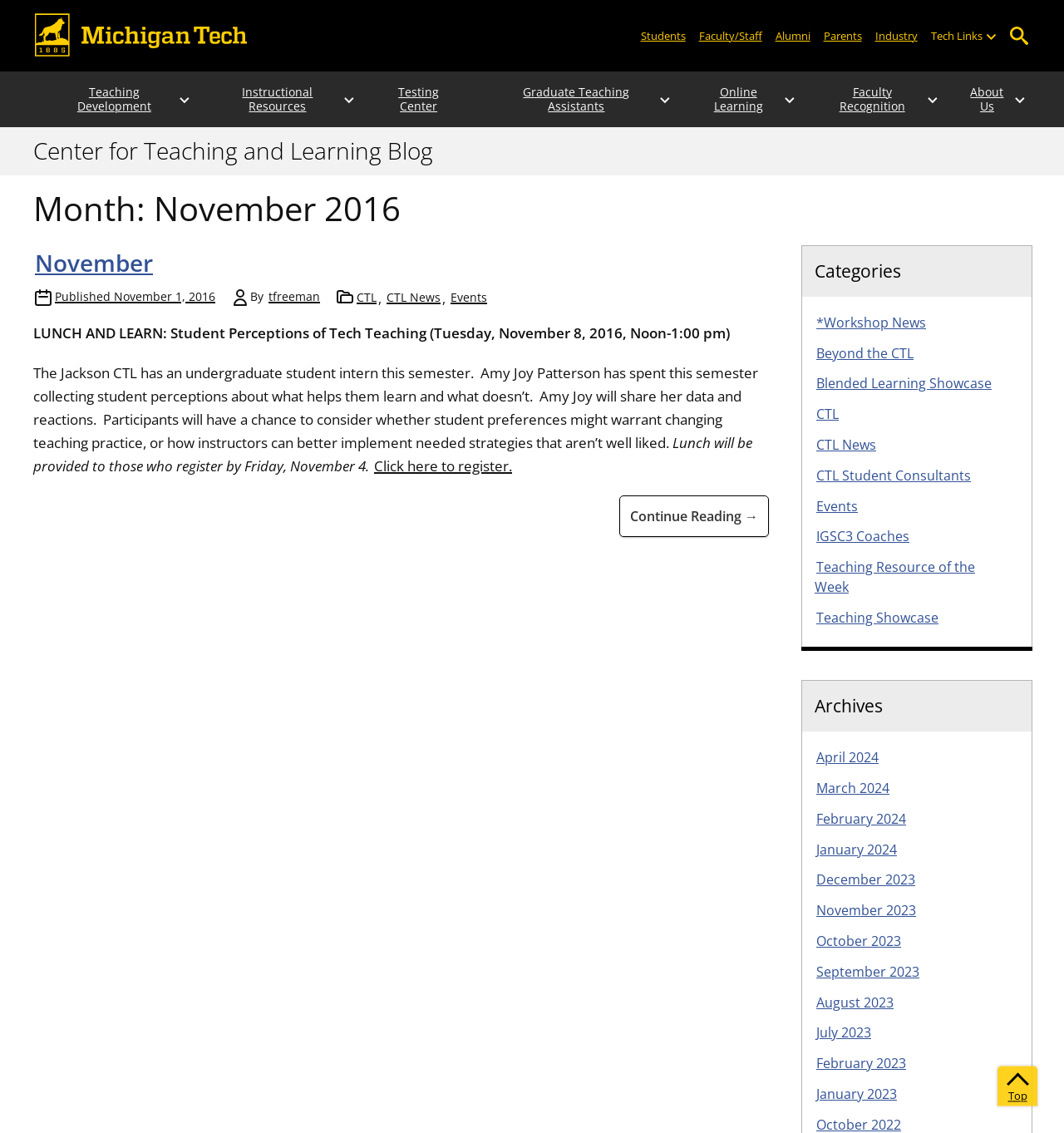Identify the bounding box coordinates for the UI element described as follows: "Blended Learning Showcase". Ensure the coordinates are four float numbers between 0 and 1, formatted as [left, top, right, bottom].

[0.766, 0.343, 0.934, 0.359]